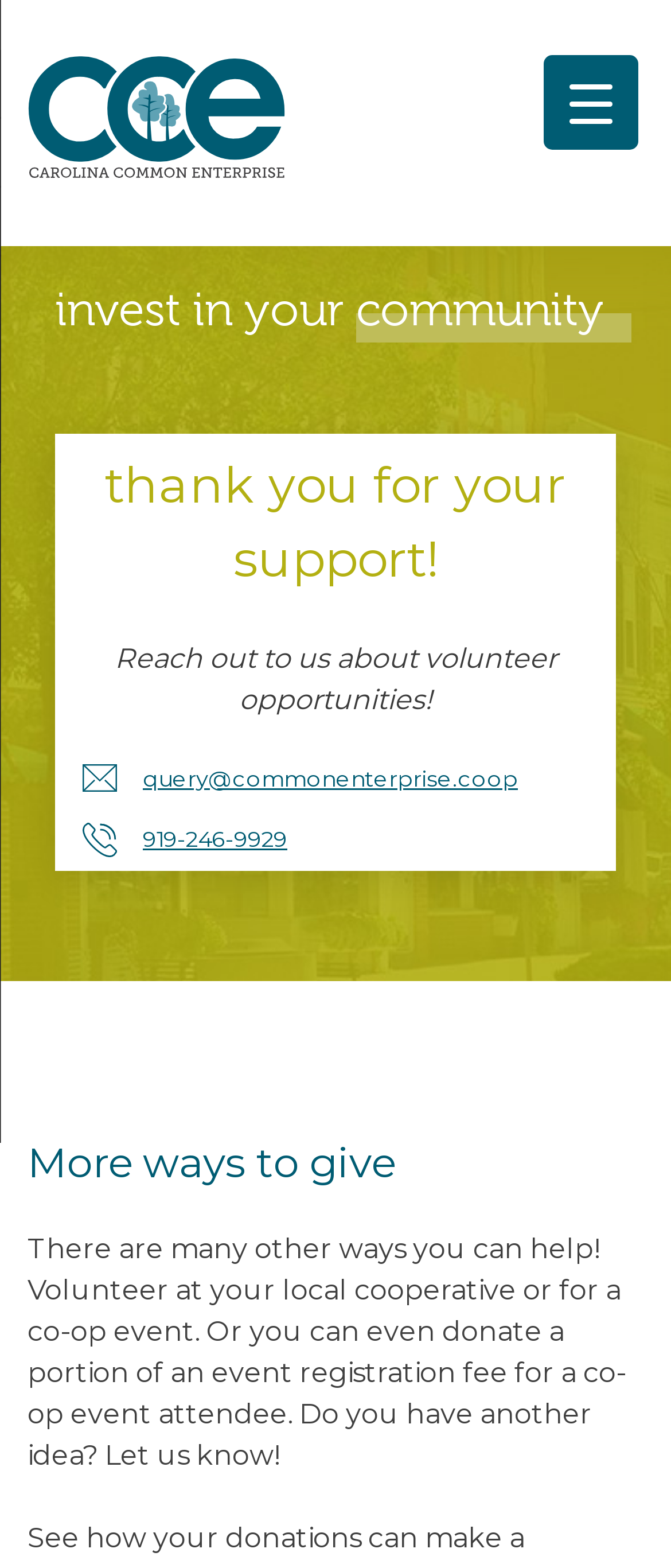How can I contact the organization?
Use the screenshot to answer the question with a single word or phrase.

Email or phone